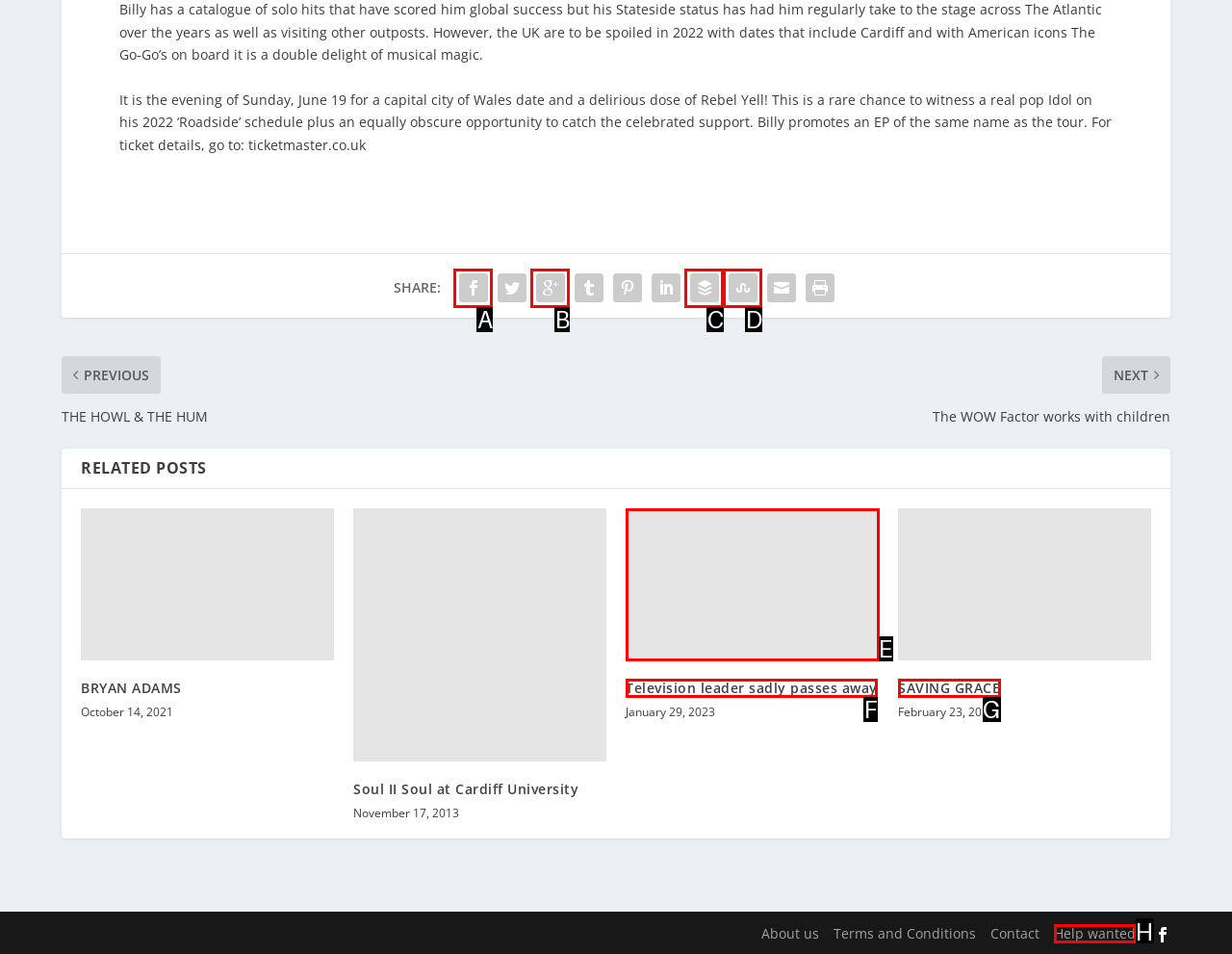Identify the option that corresponds to the description: SAVING GRACE 
Provide the letter of the matching option from the available choices directly.

G